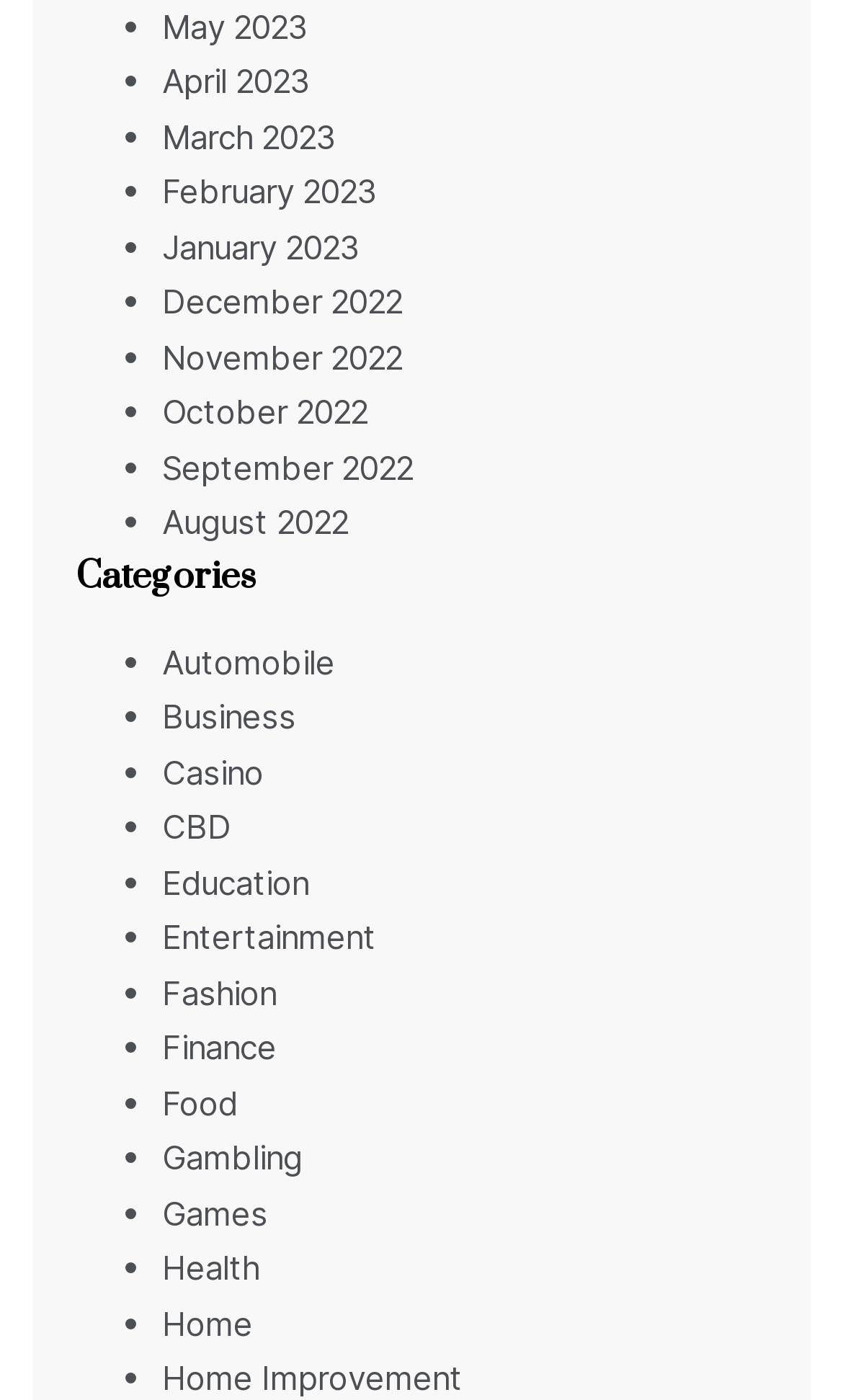What is the position of the 'Finance' category?
Identify the answer in the screenshot and reply with a single word or phrase.

7th